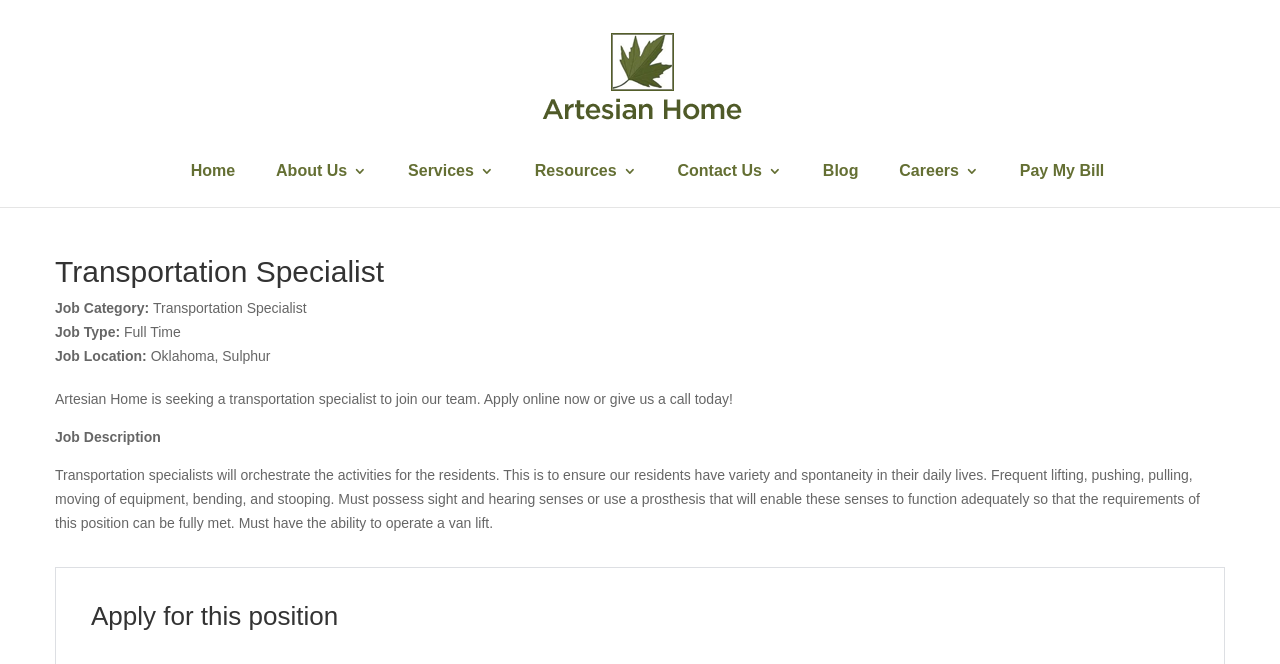What is the job category?
Utilize the information in the image to give a detailed answer to the question.

The webpage does not explicitly mention the job category, but it provides details about the job type, location, and description.